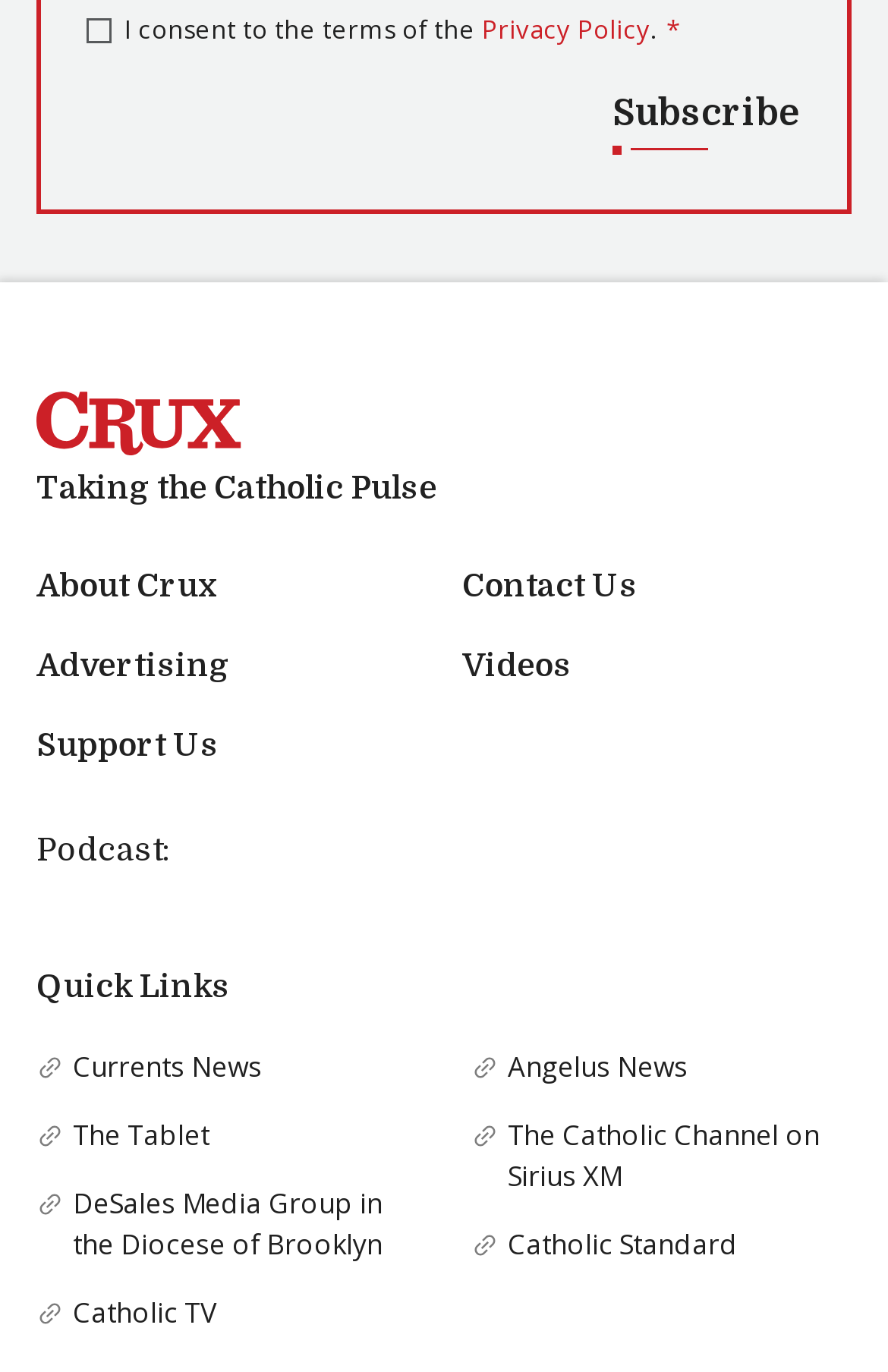Provide the bounding box coordinates of the area you need to click to execute the following instruction: "Check the consent checkbox".

[0.097, 0.013, 0.126, 0.031]